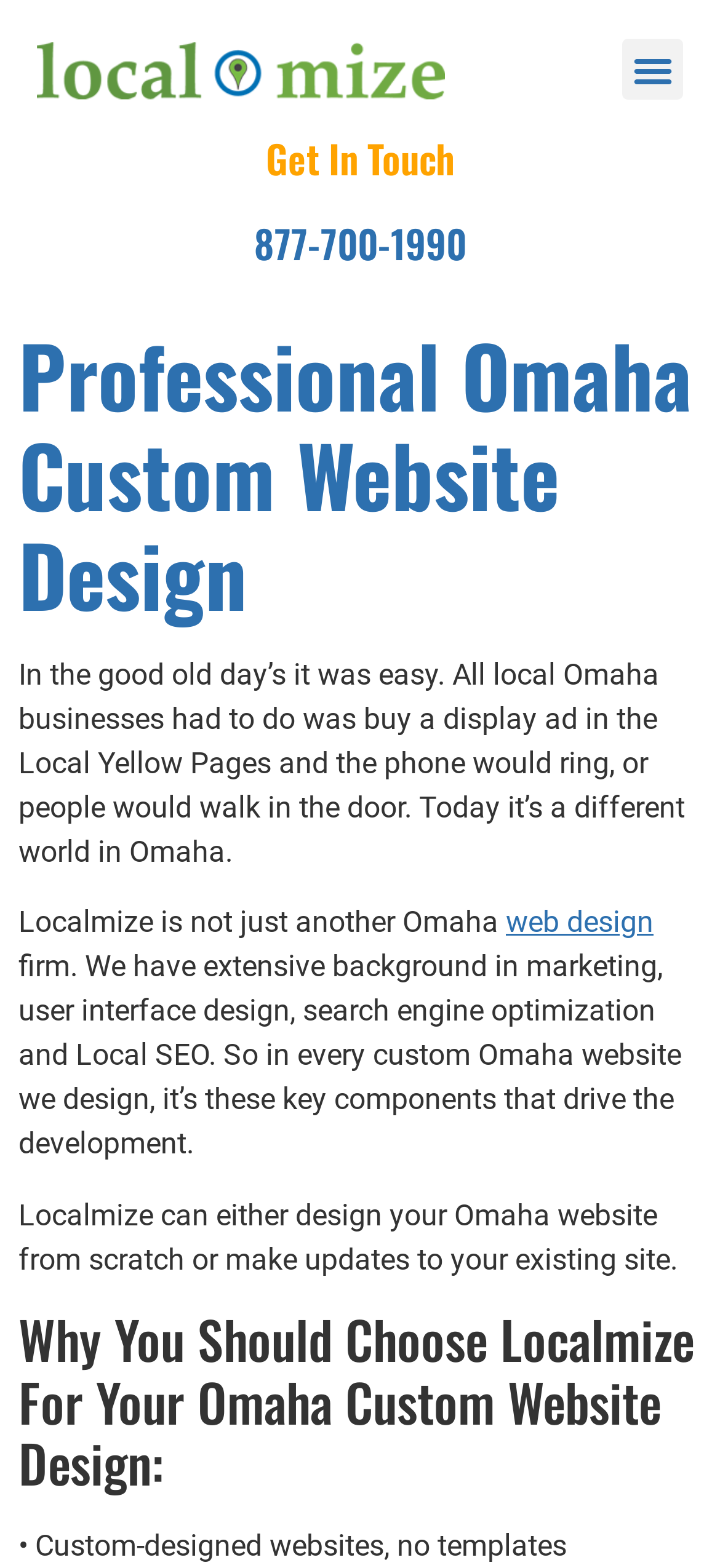Refer to the image and provide an in-depth answer to the question:
What is the background of the people at Localmize?

I inferred this by reading the StaticText element that mentions the extensive background of the people at Localmize in marketing, user interface design, search engine optimization, and Local SEO.